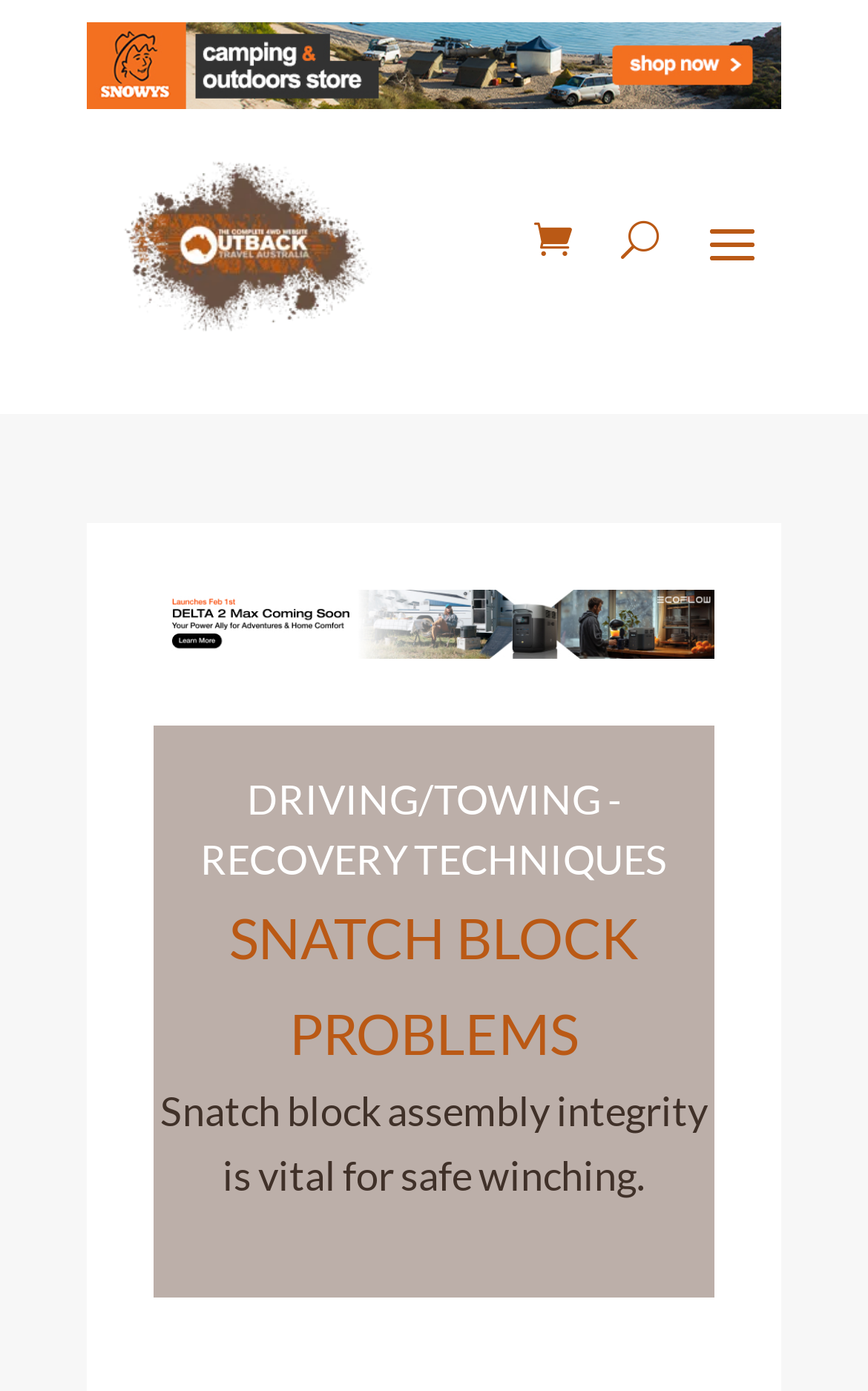Offer a detailed explanation of the webpage layout and contents.

The webpage is about snatch block problems in winching operations, specifically highlighting the dangers of snatch block failures. At the top, there is a prominent link spanning almost the entire width of the page. Below this, there are three smaller links, with the first two positioned side by side, and the third one, containing an icon, located to their right. Next to the third link, there is a button labeled "U". 

Further down, there is a larger link that takes up most of the page's width. Below this link, the title "DRIVING/TOWING - RECOVERY TECHNIQUES" is displayed prominently. Underneath this title, the main topic "SNATCH BLOCK PROBLEMS" is highlighted, followed by a paragraph of text that emphasizes the importance of snatch block assembly integrity for safe winching operations.